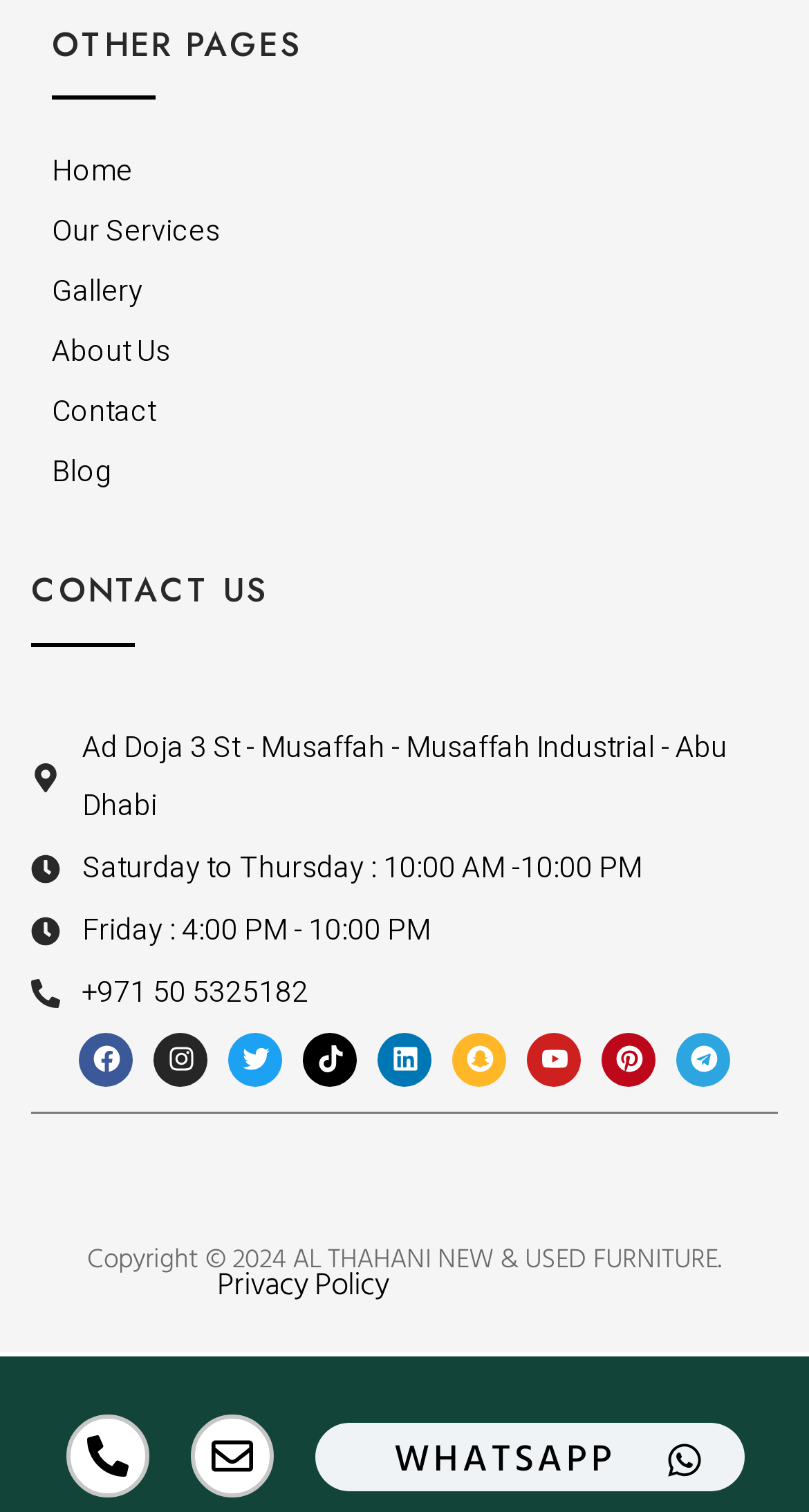What are the working hours on Saturday to Thursday?
Kindly offer a comprehensive and detailed response to the question.

I found the working hours on the webpage by looking at the 'CONTACT US' section, where it mentions 'Saturday to Thursday : 10:00 AM -10:00 PM'.